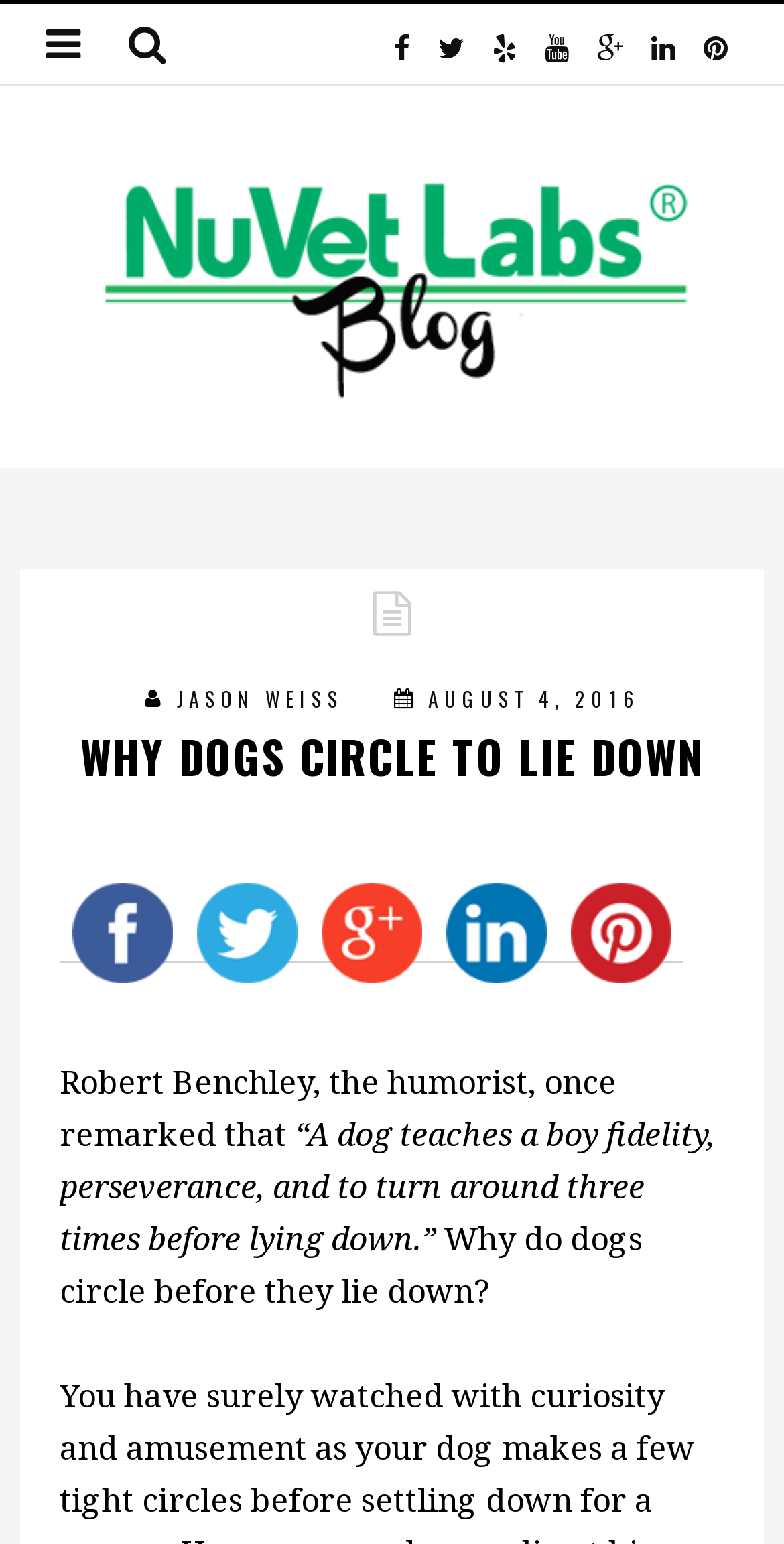Use a single word or phrase to answer the question:
What is the date of the article?

August 4, 2016